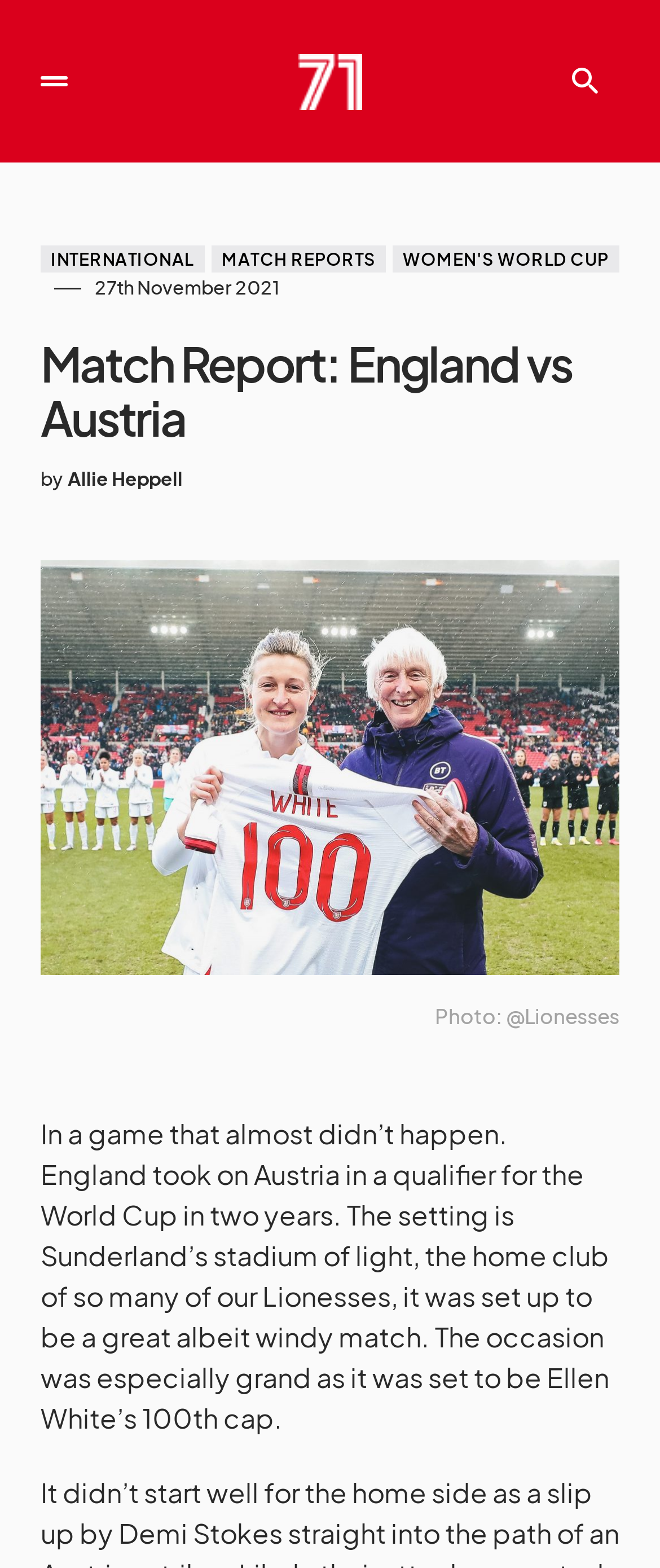Where was the match held?
Answer the question in as much detail as possible.

I found the location by reading the StaticText element with the content 'The setting is Sunderland’s stadium of light...' which is located at the coordinates [0.062, 0.711, 0.923, 0.915].